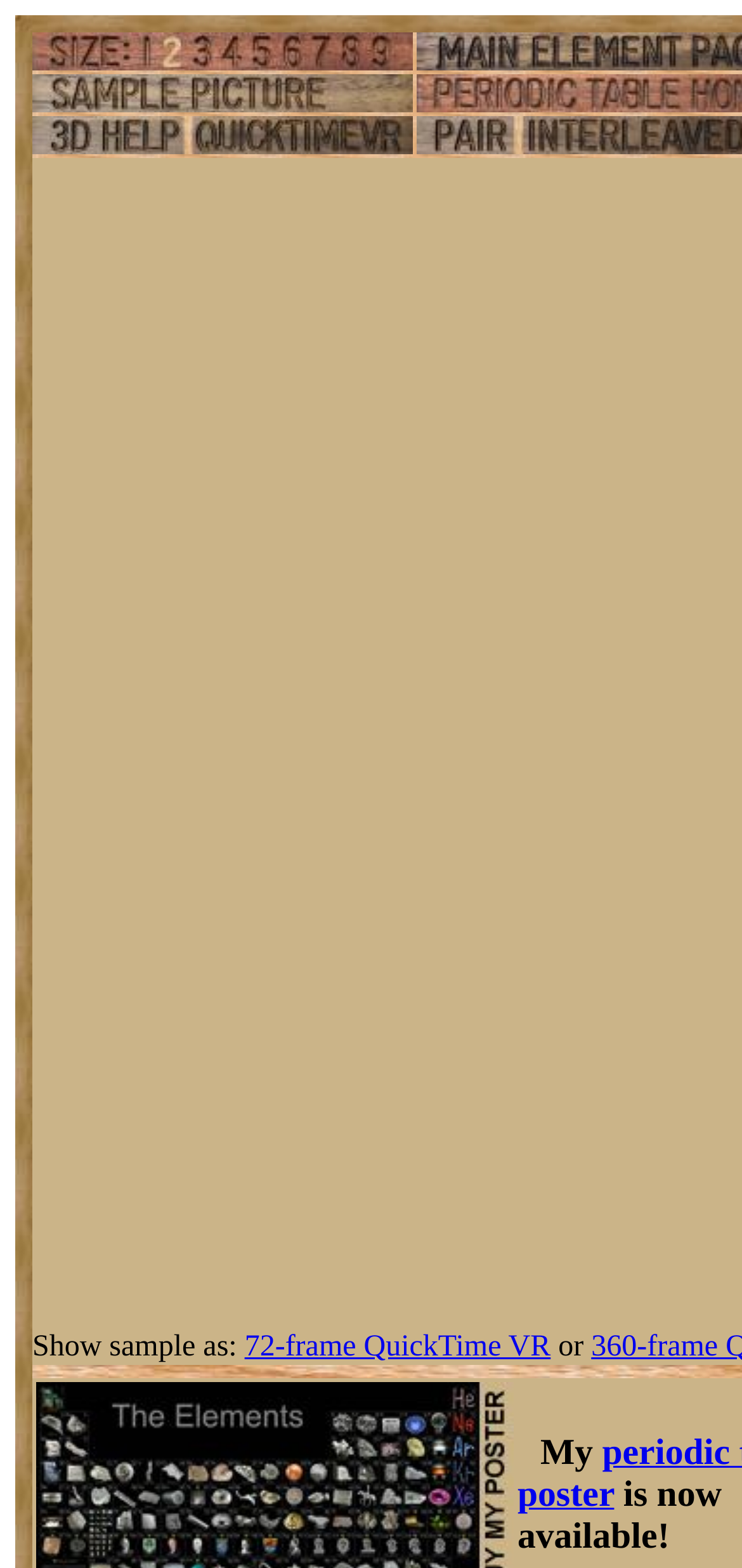Provide a single word or phrase to answer the given question: 
How many table cells are present in the webpage?

7